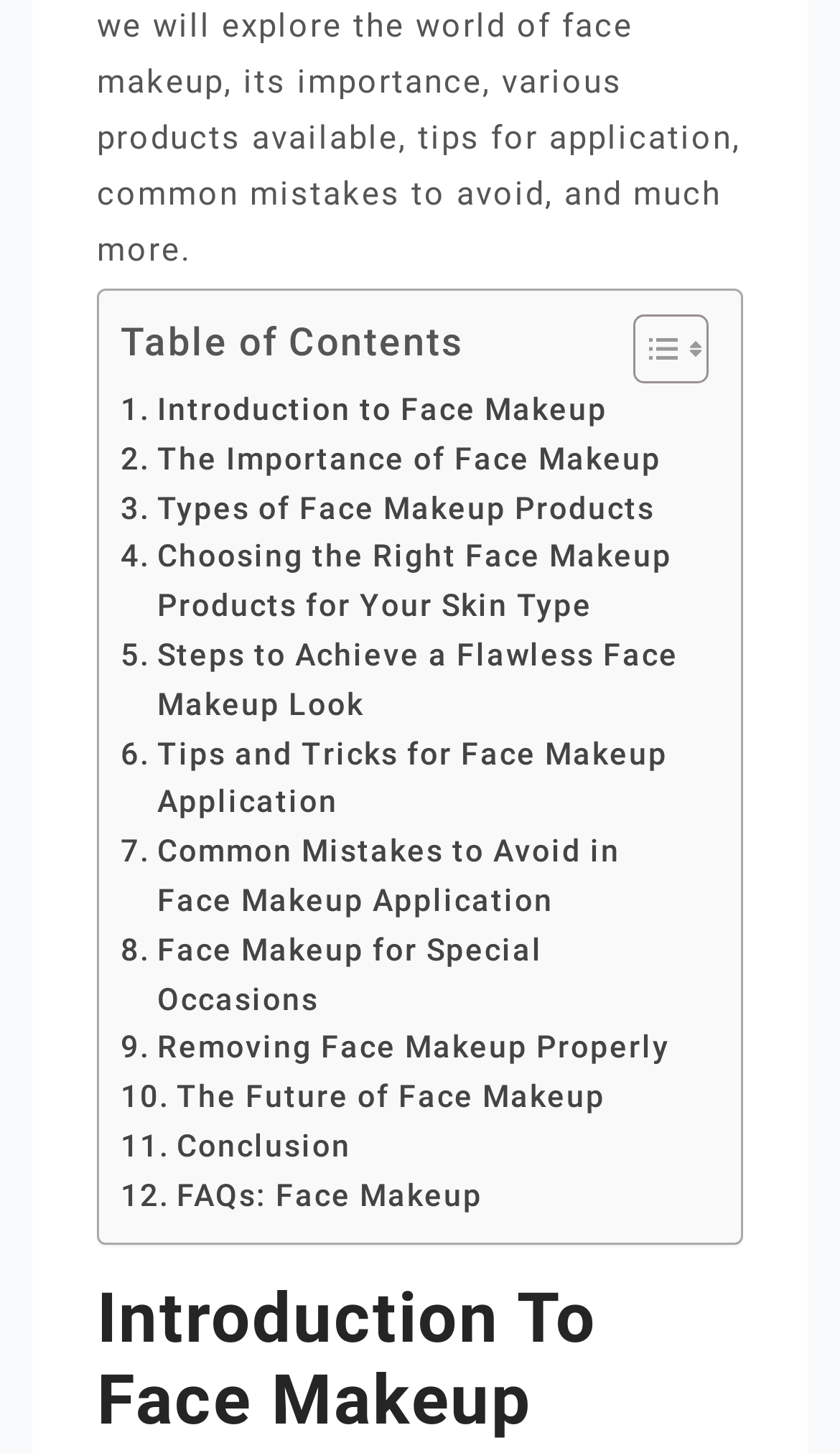Using the information in the image, give a detailed answer to the following question: How many links are in the table of contents?

I counted the number of links under the 'Table of Contents' section, starting from '. Introduction to Face Makeup' to '. FAQs: Face Makeup', and found 15 links in total.